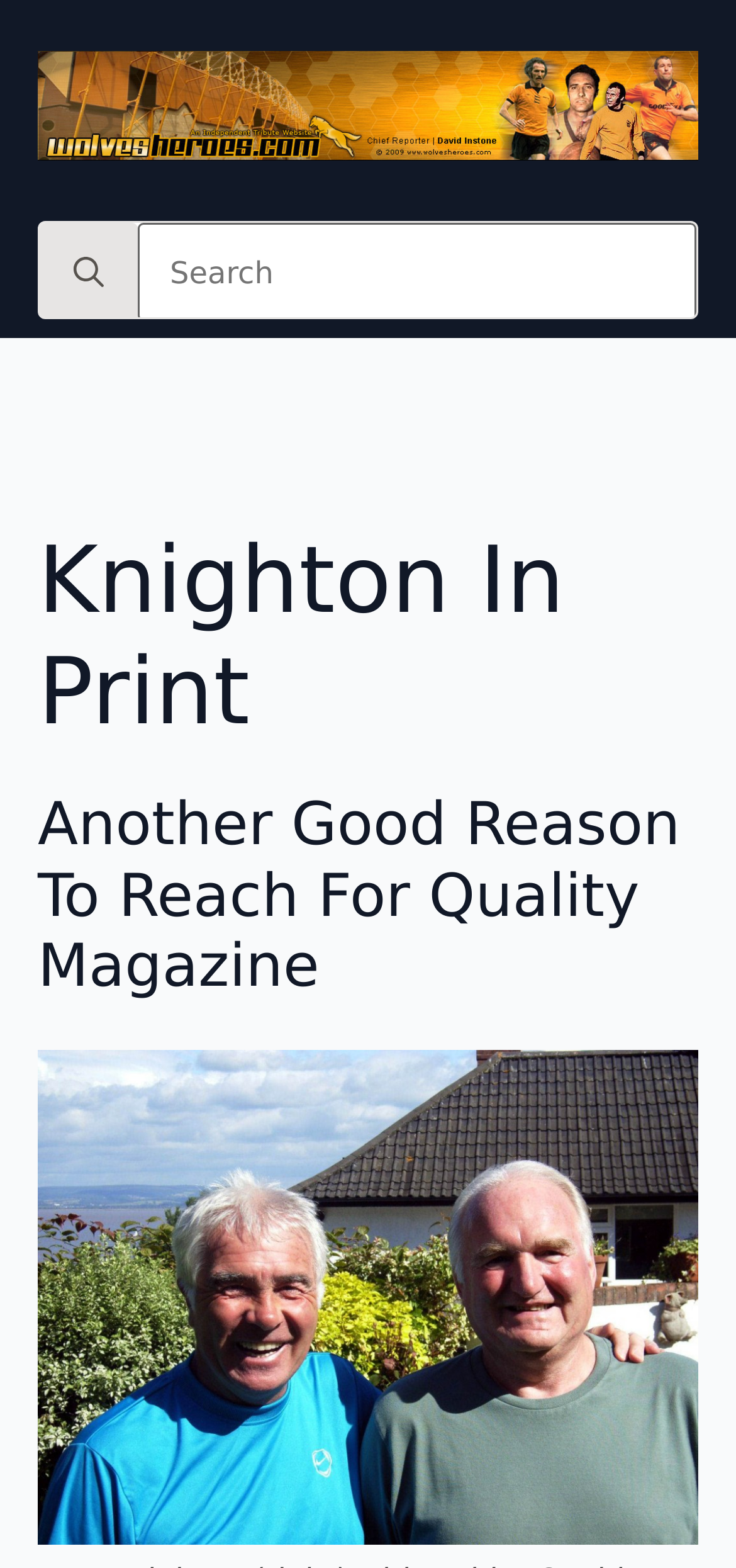Write an exhaustive caption that covers the webpage's main aspects.

The webpage is about Wolves Heroes, a football magazine, and features a prominent image at the top, taking up most of the width, with a height that is roughly 10% of the page. Below the image, there is a button to open a menu, which is currently not expanded, positioned roughly at the center of the page. 

To the left of the menu button, there is a search bar that spans about 90% of the page's width. The search bar consists of a label "Search for:", a text box, and a search button. The search button is positioned to the right of the label and has a relatively small width compared to the text box.

Below the search bar, there are two headings. The first heading, "Knighton In Print", is positioned roughly at the top third of the page. The second heading, "Another Good Reason To Reach For Quality Magazine", is positioned below the first heading, roughly at the middle of the page.